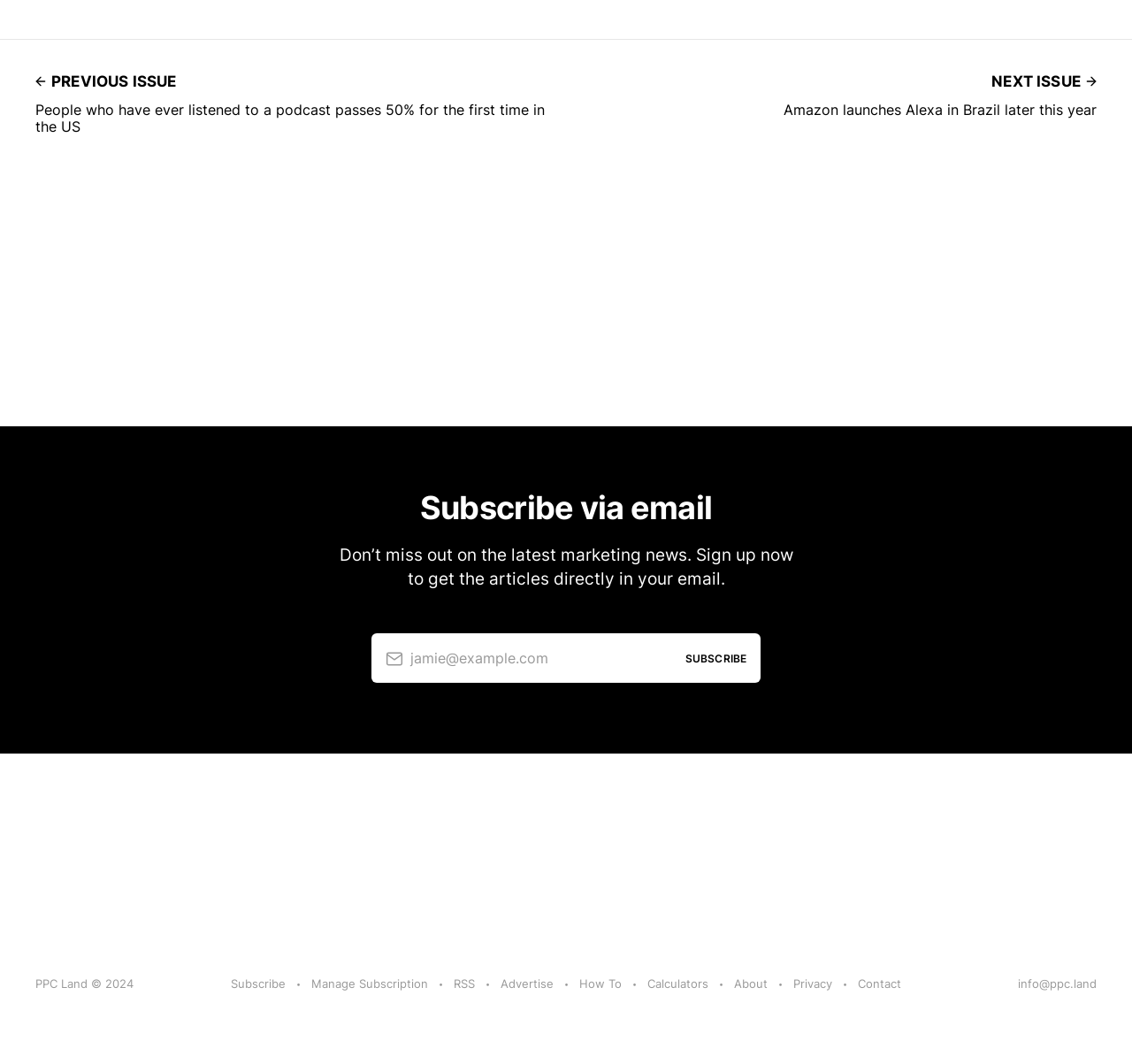Determine the bounding box coordinates of the region that needs to be clicked to achieve the task: "Subscribe to the newsletter".

[0.328, 0.596, 0.672, 0.642]